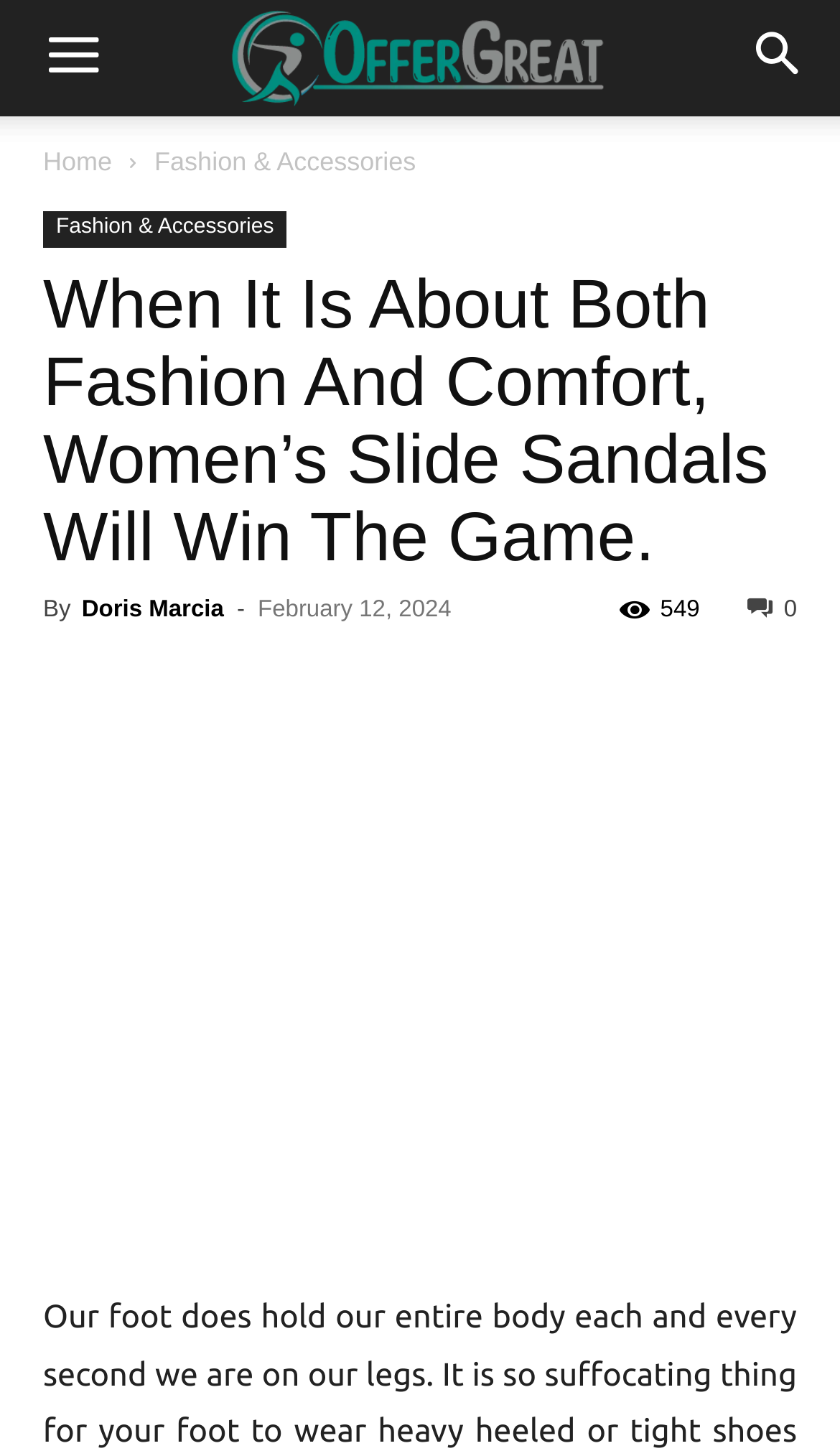What is the topic of the article? Refer to the image and provide a one-word or short phrase answer.

Women’s Slide Sandals